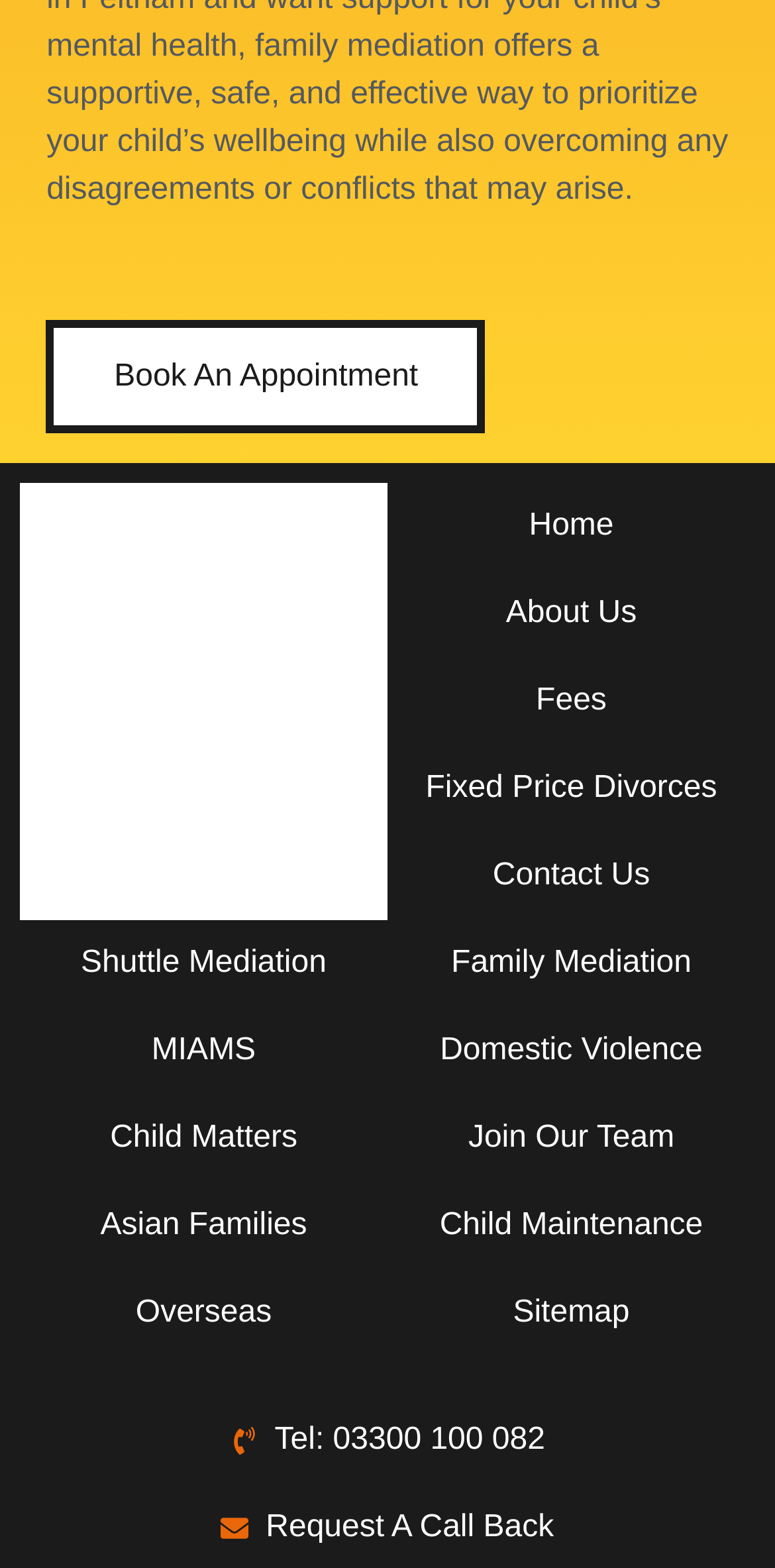What is the phone number on the webpage?
Using the image provided, answer with just one word or phrase.

03300 100 082